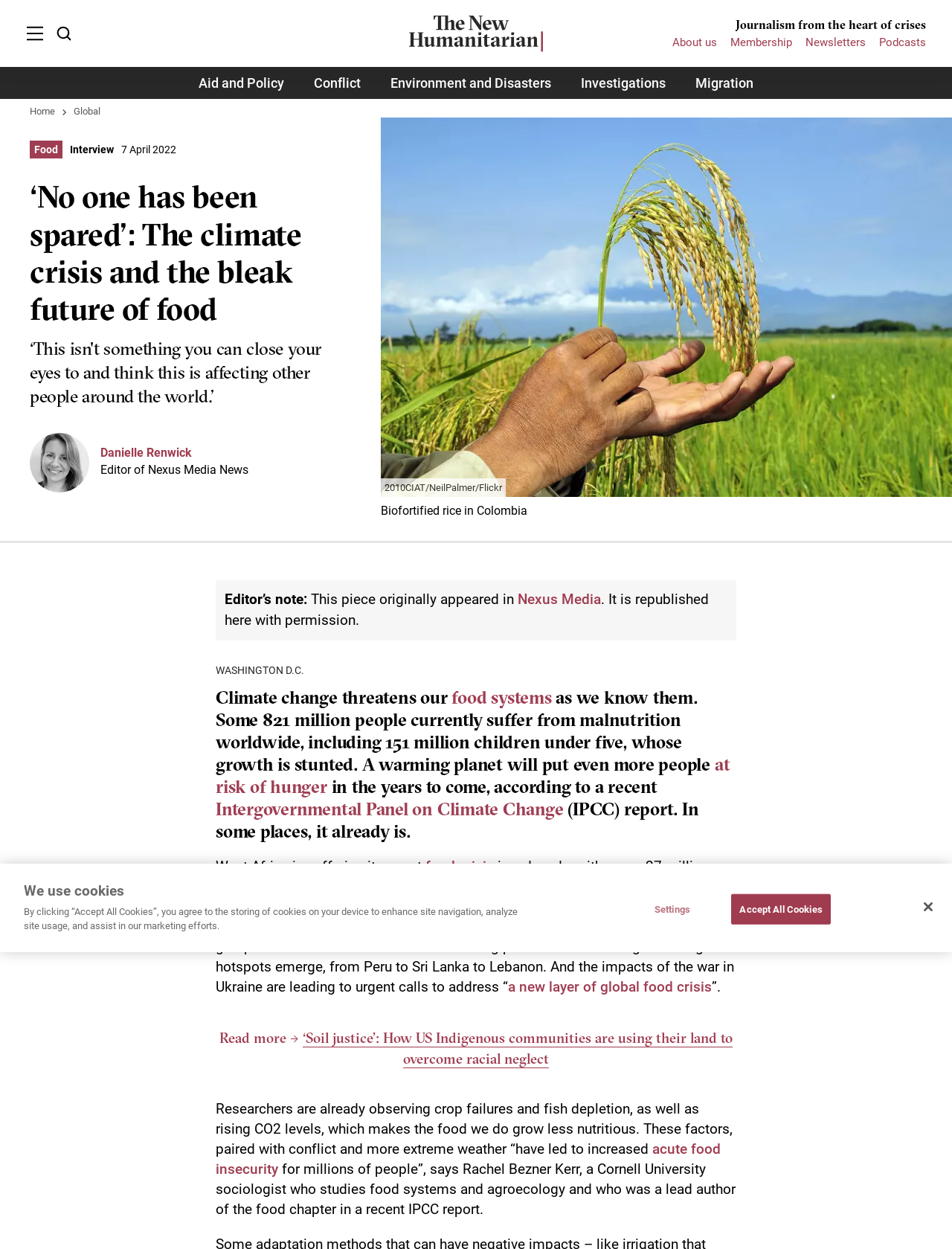Please determine and provide the text content of the webpage's heading.

‘No one has been spared’: The climate crisis and the bleak future of food